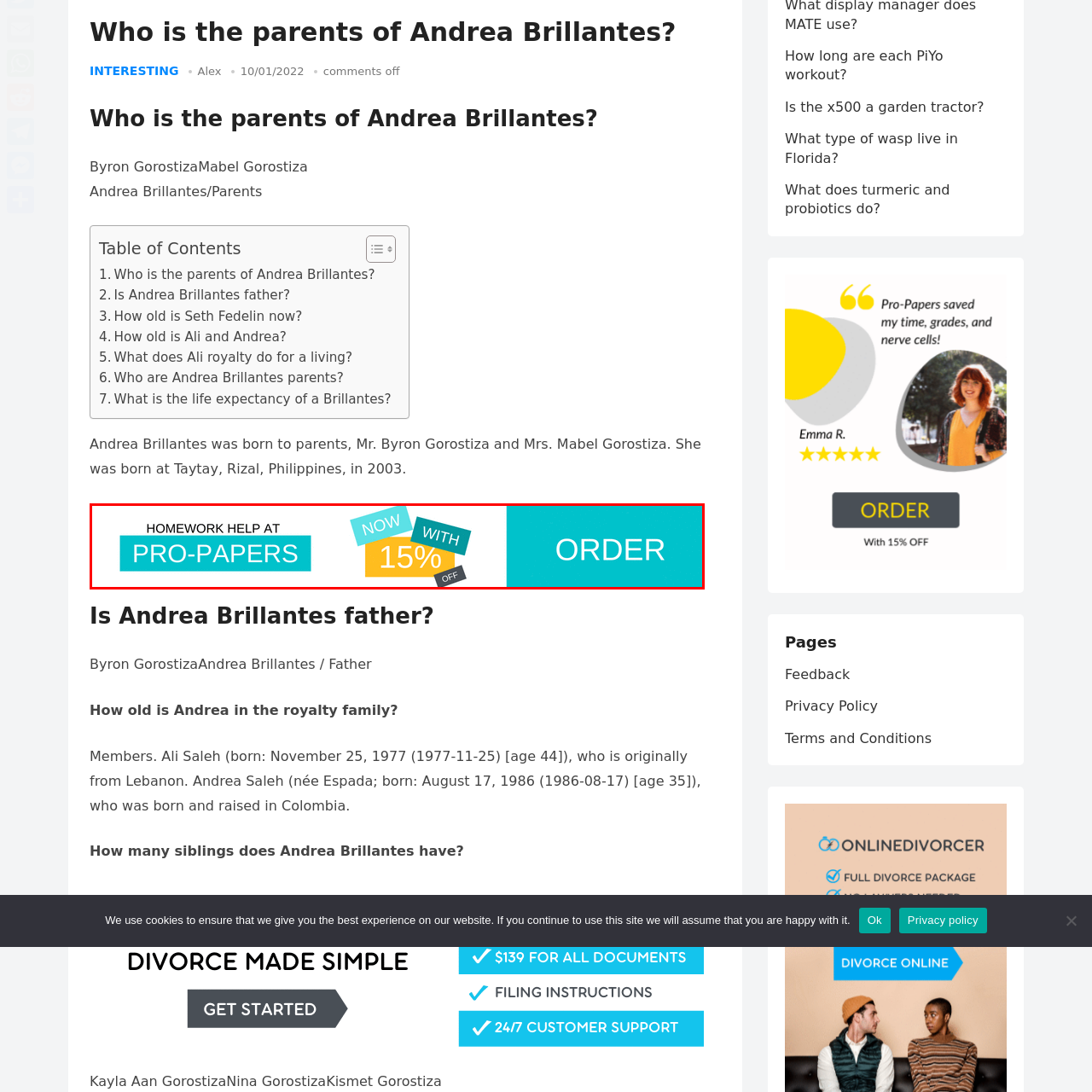What is the discount percentage mentioned in the banner?
Refer to the image highlighted by the red box and give a one-word or short-phrase answer reflecting what you see.

15% off